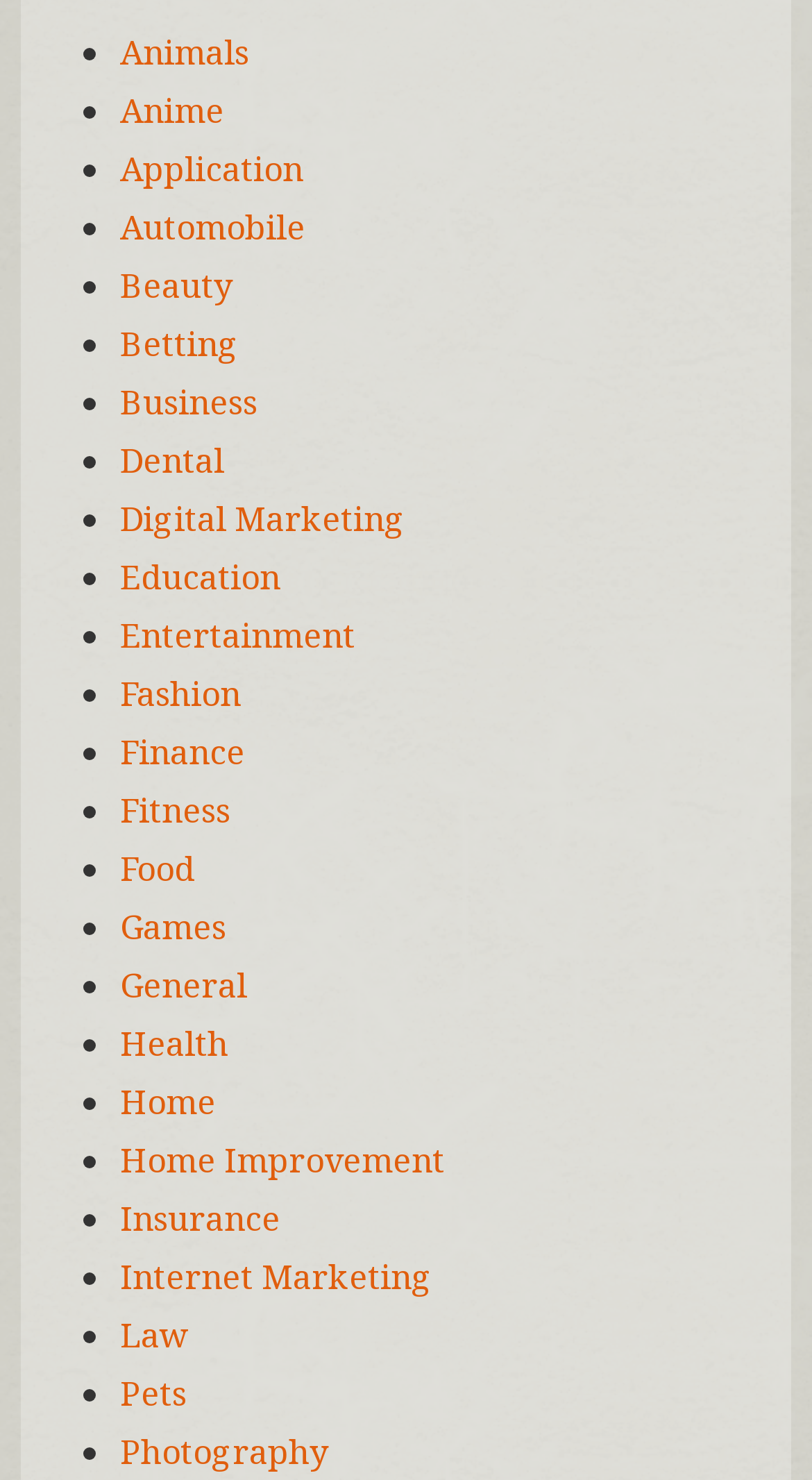Locate the bounding box coordinates of the element I should click to achieve the following instruction: "Explore the Digital Marketing category".

[0.148, 0.335, 0.499, 0.366]